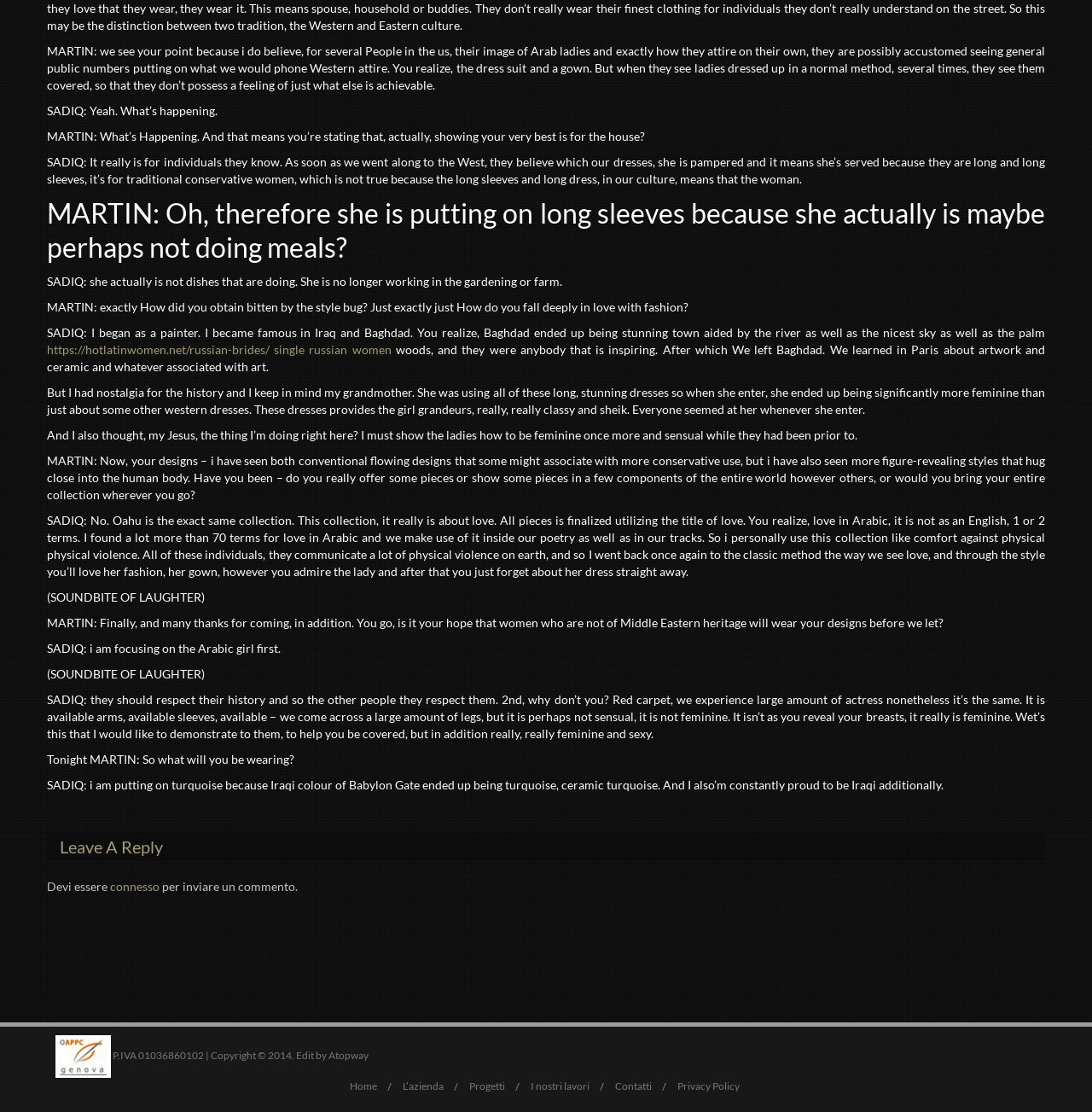Given the element description https://hotlatinwomen.net/russian-brides/ single russian women, identify the bounding box coordinates for the UI element on the webpage screenshot. The format should be (top-left x, top-left y, bottom-right x, bottom-right y), with values between 0 and 1.

[0.043, 0.308, 0.358, 0.321]